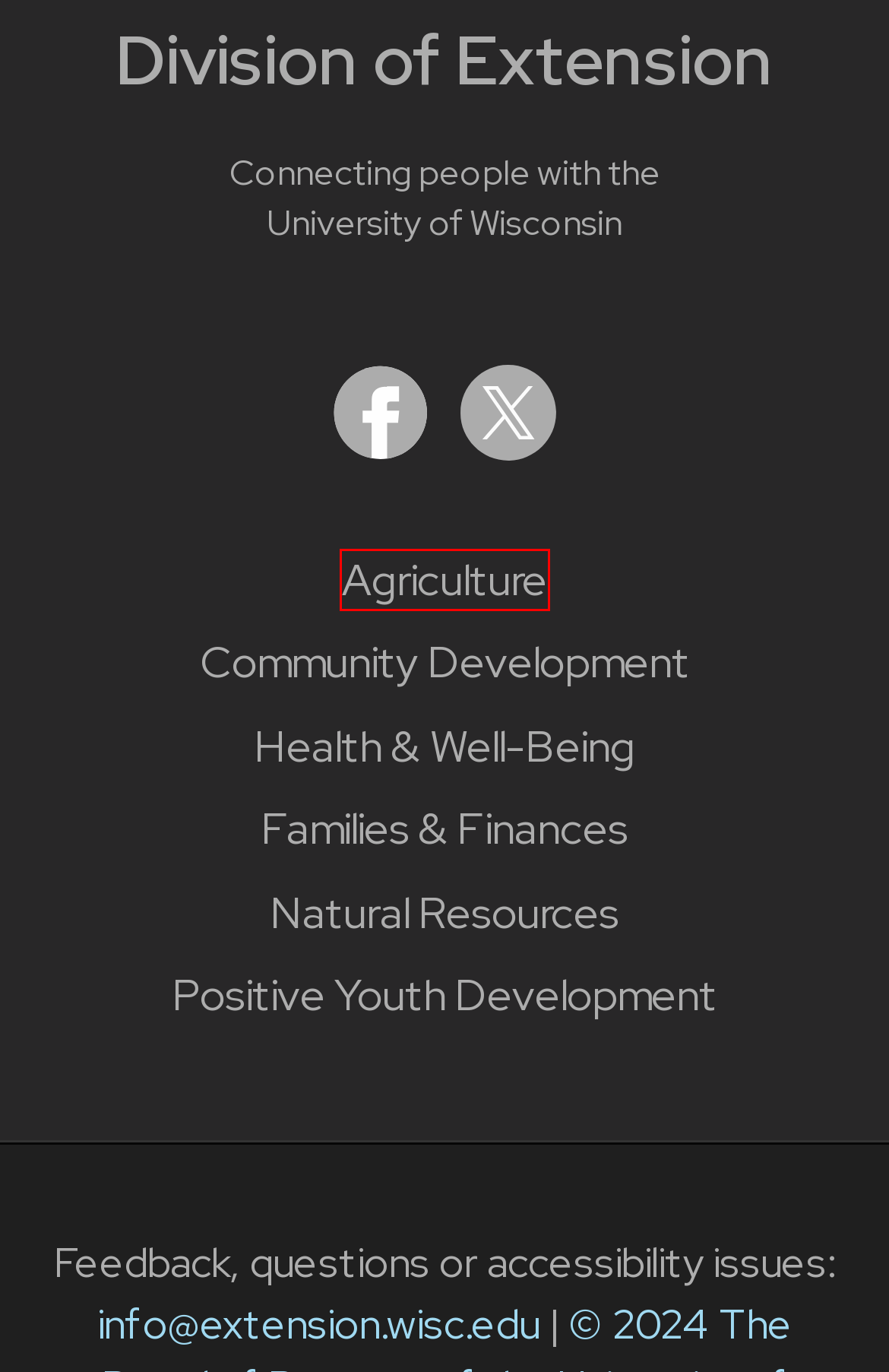You have received a screenshot of a webpage with a red bounding box indicating a UI element. Please determine the most fitting webpage description that matches the new webpage after clicking on the indicated element. The choices are:
A. Families & Finances (Human Development & Relationships) – Extension
B. Staff Directory – Extension Rock County
C. Agriculture – Extension
D. Privacy Notice - University of Wisconsin–Madison
E. Rock County Positive Youth Development – Cooperative Extension
F. Community Development – Extension
G. Health & Well-Being – Extension
H. Youth – Extension

C